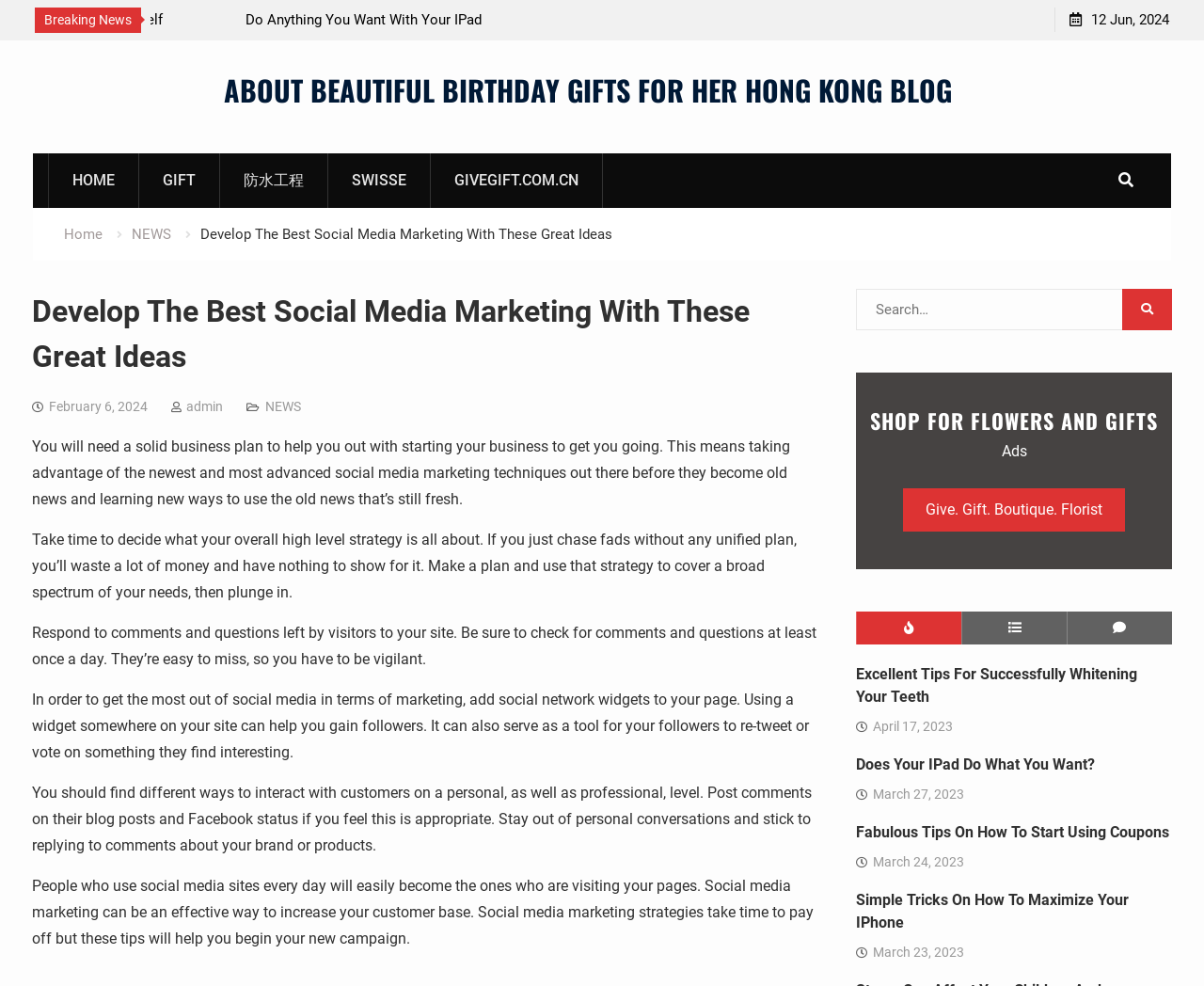What is the category of the news section?
Provide a detailed answer to the question using information from the image.

The webpage has a navigation section with a link labeled 'NEWS', indicating that the category of the news section is indeed 'News'.